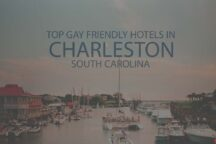What is the focus of the accommodations in Charleston?
Please provide a single word or phrase as your answer based on the image.

LGBTQ-friendly